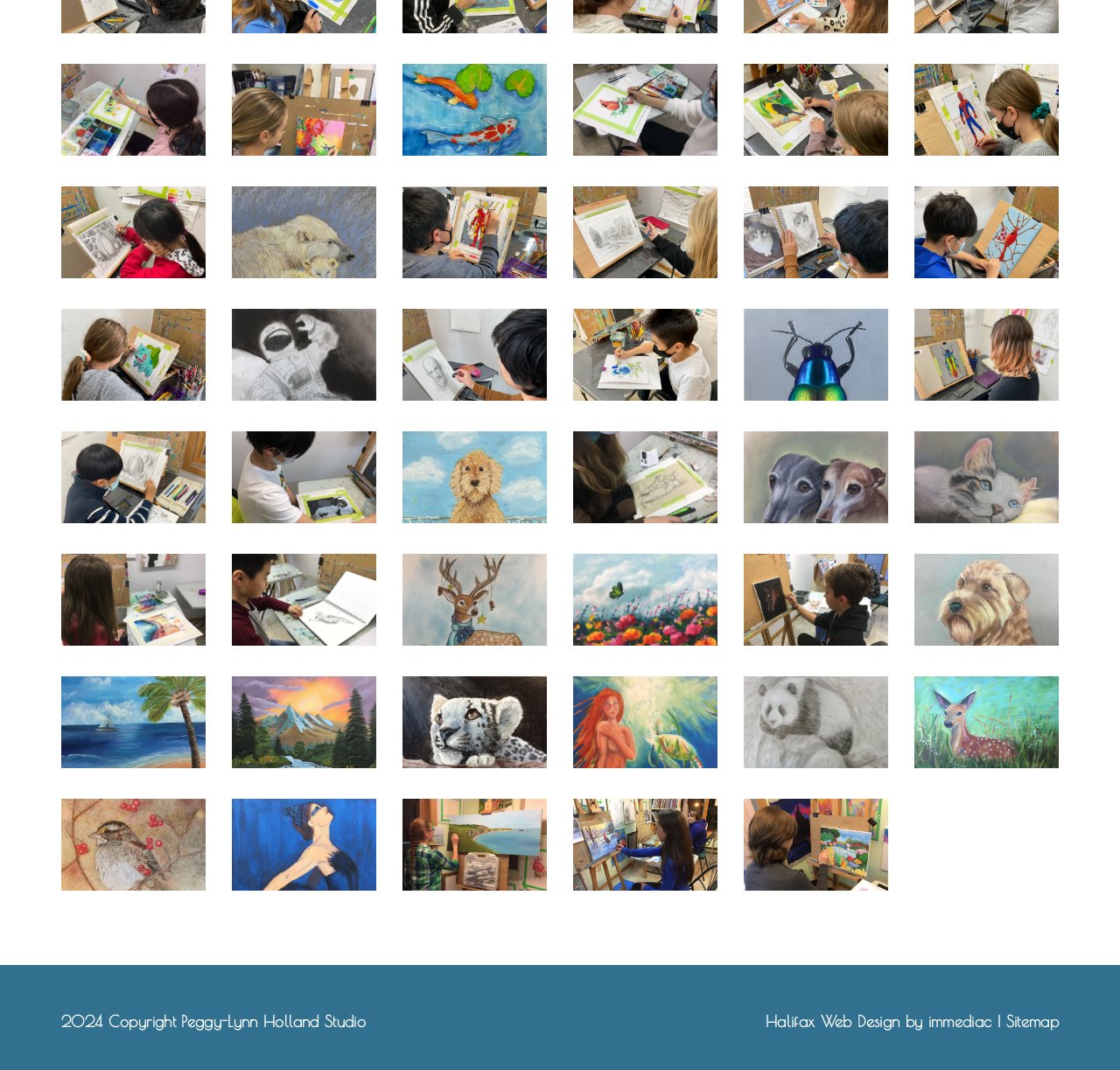Is there a pattern to the image sizes?
Can you offer a detailed and complete answer to this question?

By analyzing the bounding box coordinates of the image elements, I can see that the image sizes vary slightly, but there is no consistent pattern to the sizes.